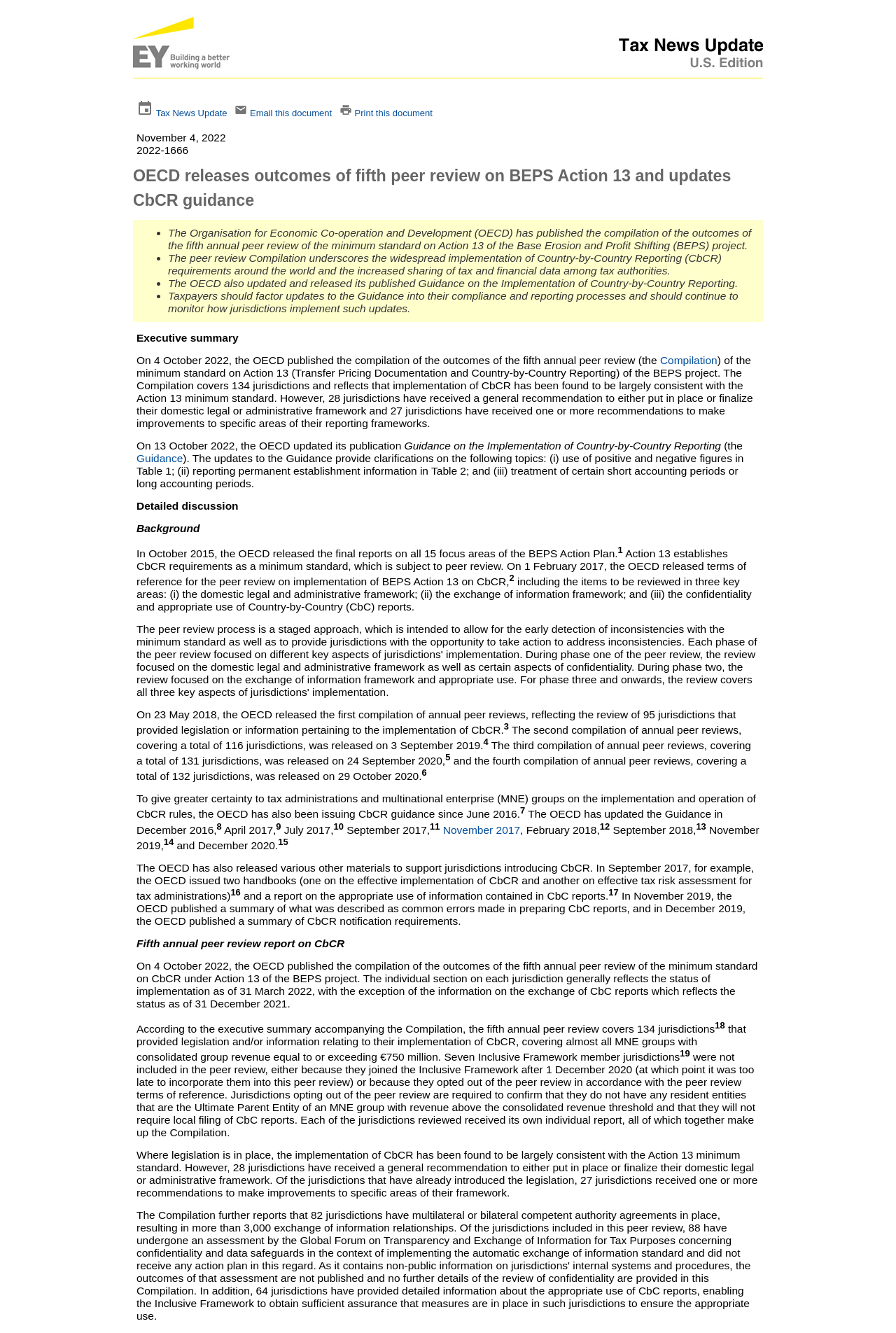Locate the bounding box coordinates of the element that needs to be clicked to carry out the instruction: "View the Guidance". The coordinates should be given as four float numbers ranging from 0 to 1, i.e., [left, top, right, bottom].

[0.152, 0.339, 0.204, 0.348]